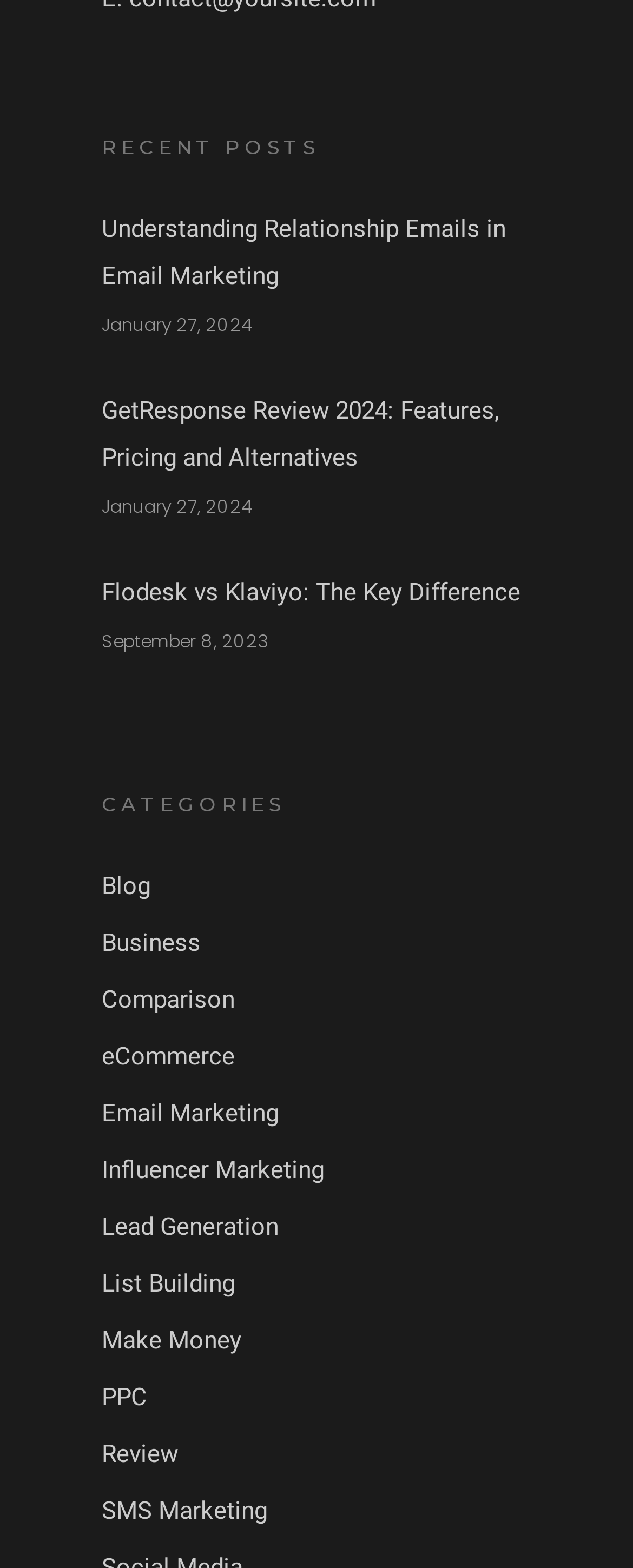Please identify the bounding box coordinates of the element that needs to be clicked to execute the following command: "explore Email Marketing category". Provide the bounding box using four float numbers between 0 and 1, formatted as [left, top, right, bottom].

[0.16, 0.701, 0.44, 0.72]